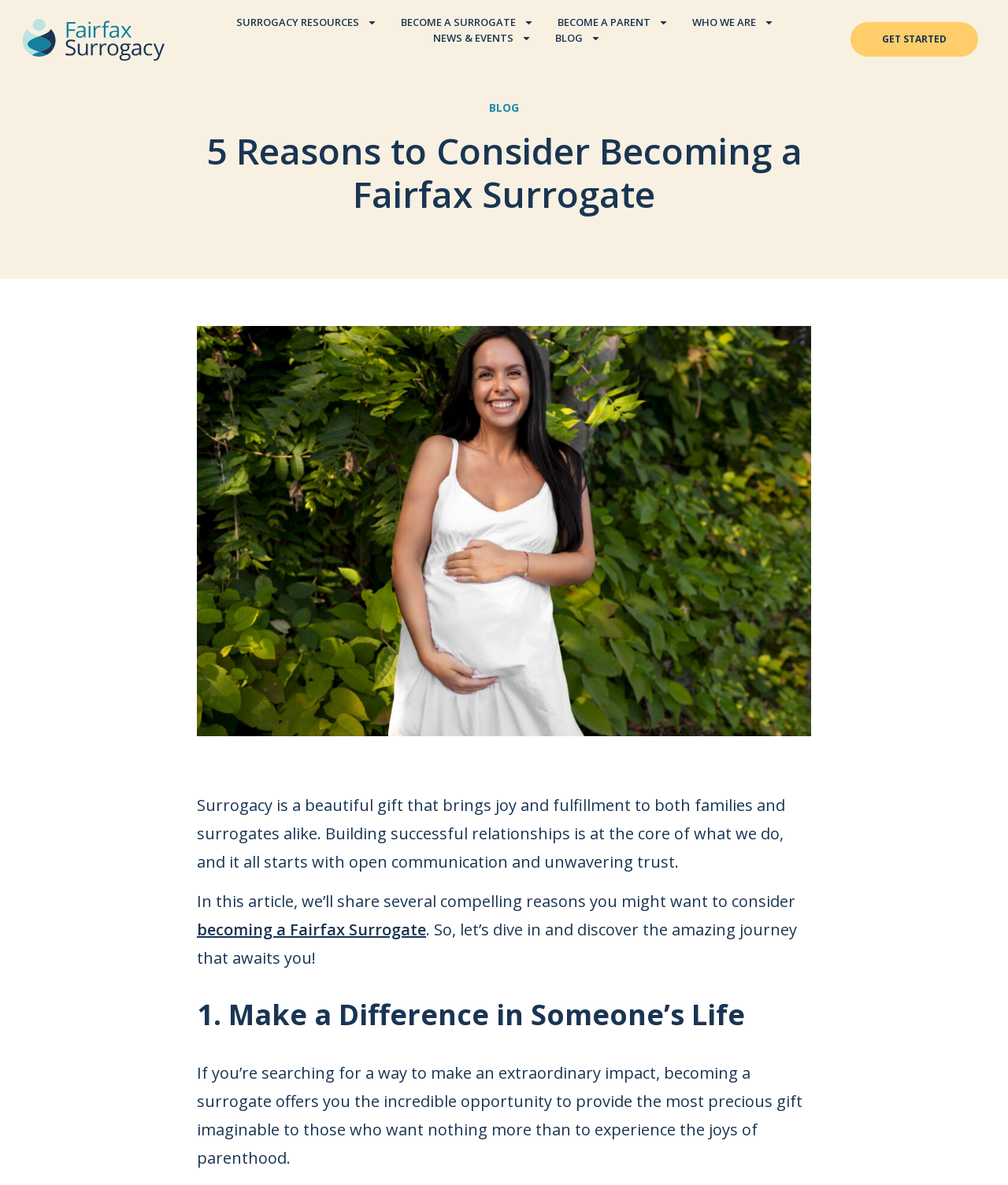Identify the bounding box coordinates of the region that should be clicked to execute the following instruction: "Explore SURROGACY RESOURCES".

[0.235, 0.012, 0.375, 0.025]